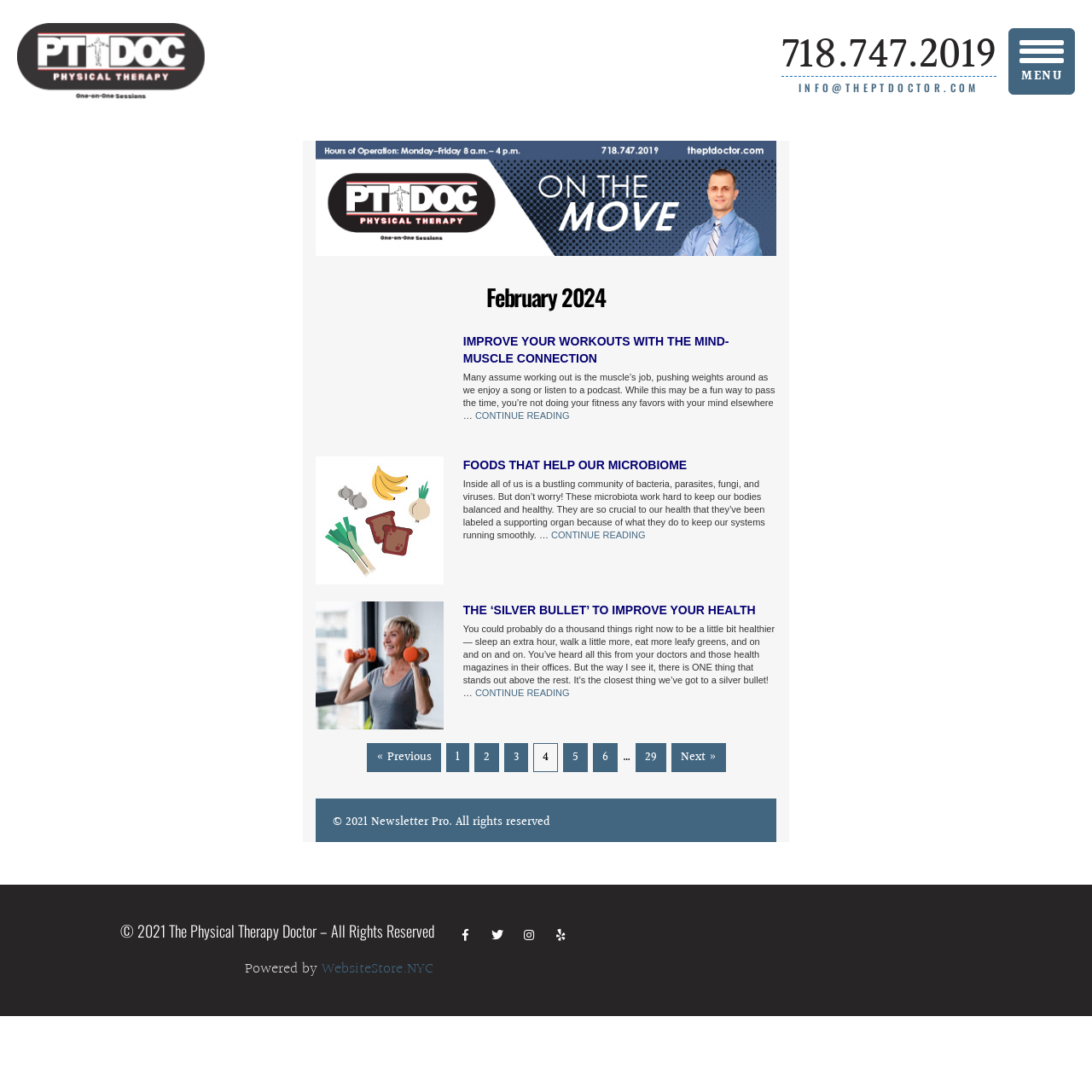Give the bounding box coordinates for the element described as: "Next »".

[0.614, 0.68, 0.664, 0.707]